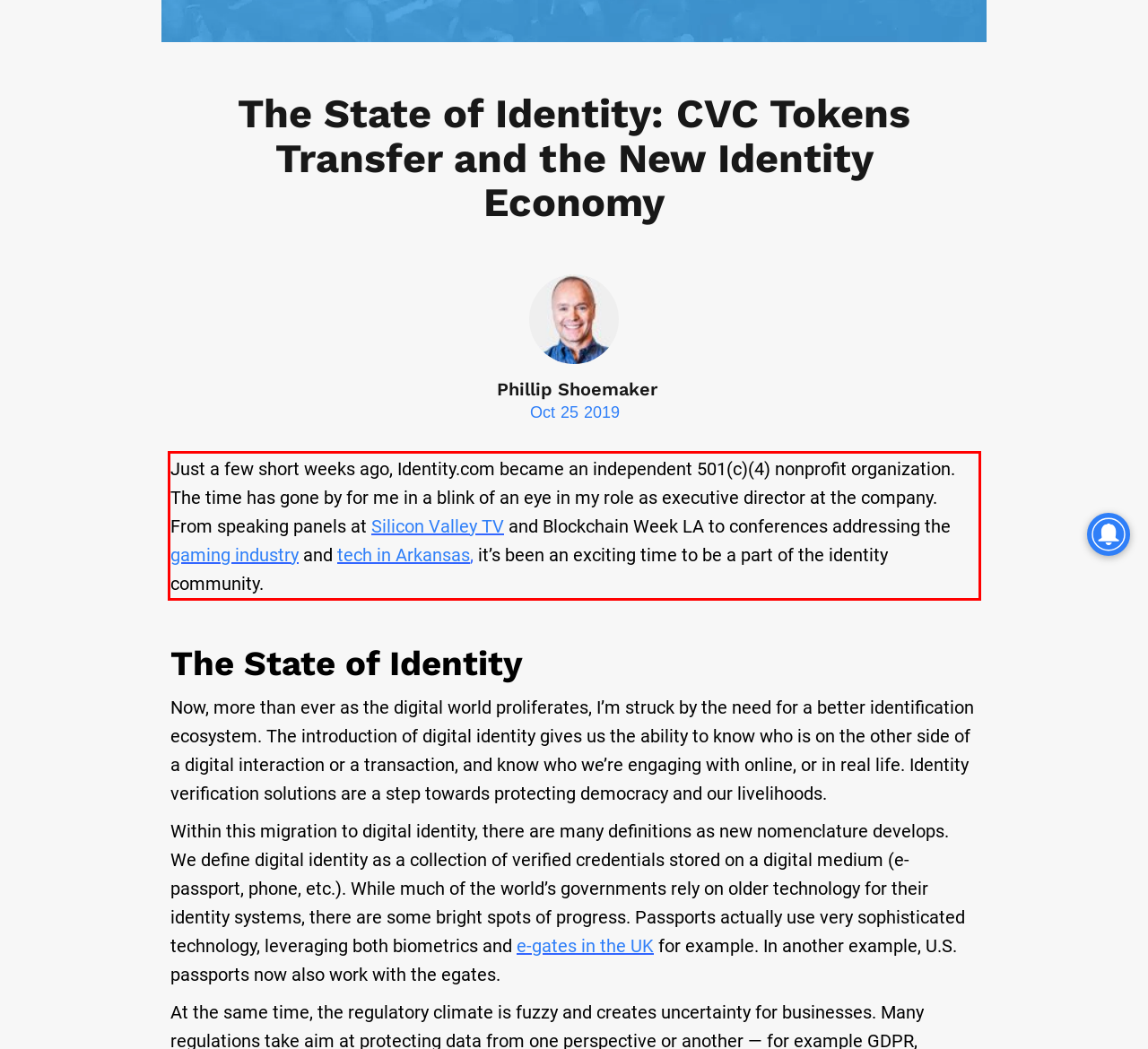Please analyze the screenshot of a webpage and extract the text content within the red bounding box using OCR.

Just a few short weeks ago, Identity.com became an independent 501(c)(4) nonprofit organization. The time has gone by for me in a blink of an eye in my role as executive director at the company. From speaking panels at Silicon Valley TV and Blockchain Week LA to conferences addressing the gaming industry and tech in Arkansas, it’s been an exciting time to be a part of the identity community.